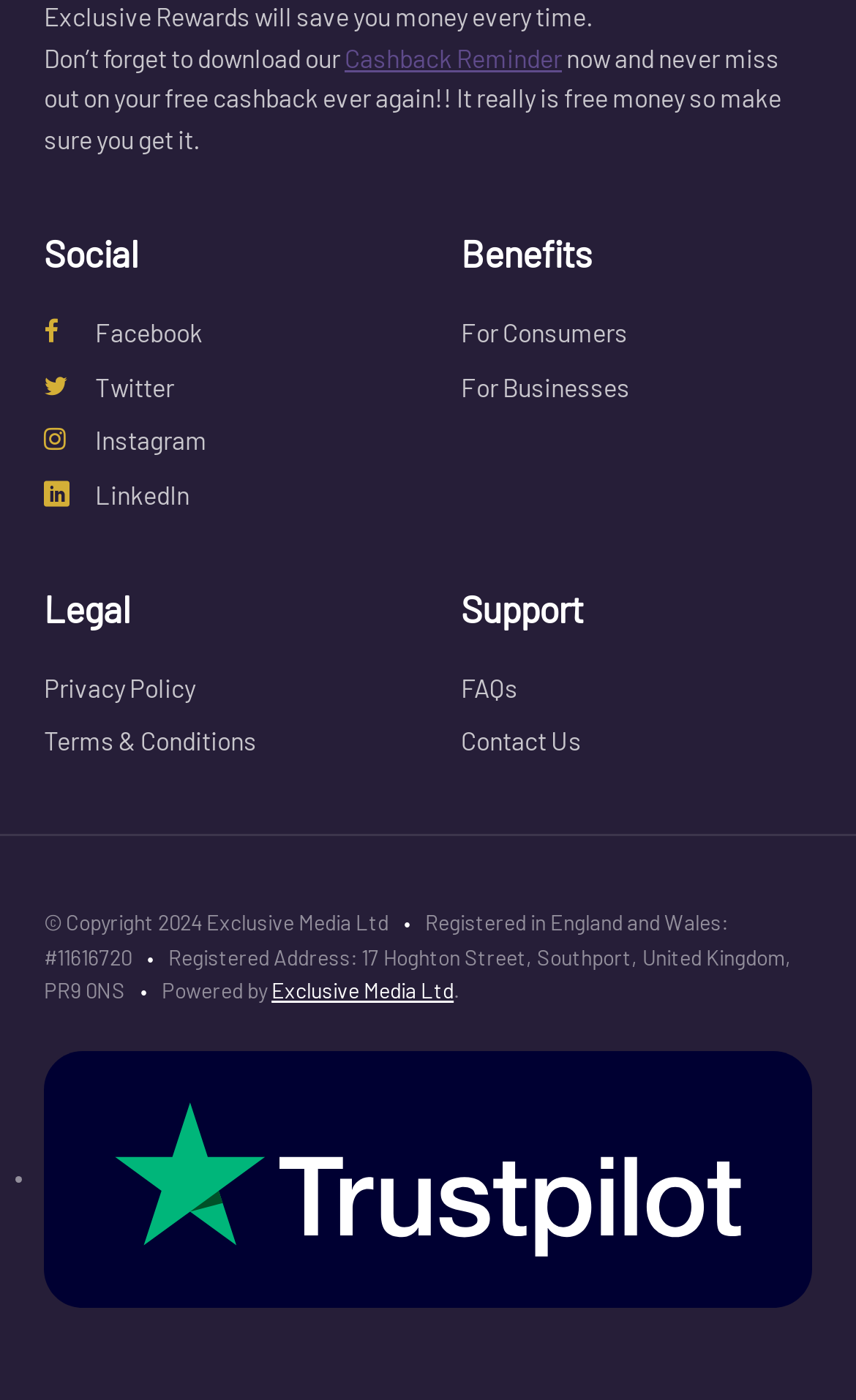What is the purpose of the 'Cashback Reminder' link?
Can you provide a detailed and comprehensive answer to the question?

I inferred the purpose of the 'Cashback Reminder' link by reading the surrounding text, which says 'Don’t forget to download our Cashback Reminder now and never miss out on your free cashback ever again!! It really is free money so make sure you get it.' This suggests that the link is meant to be downloaded to remind users about cashback opportunities.